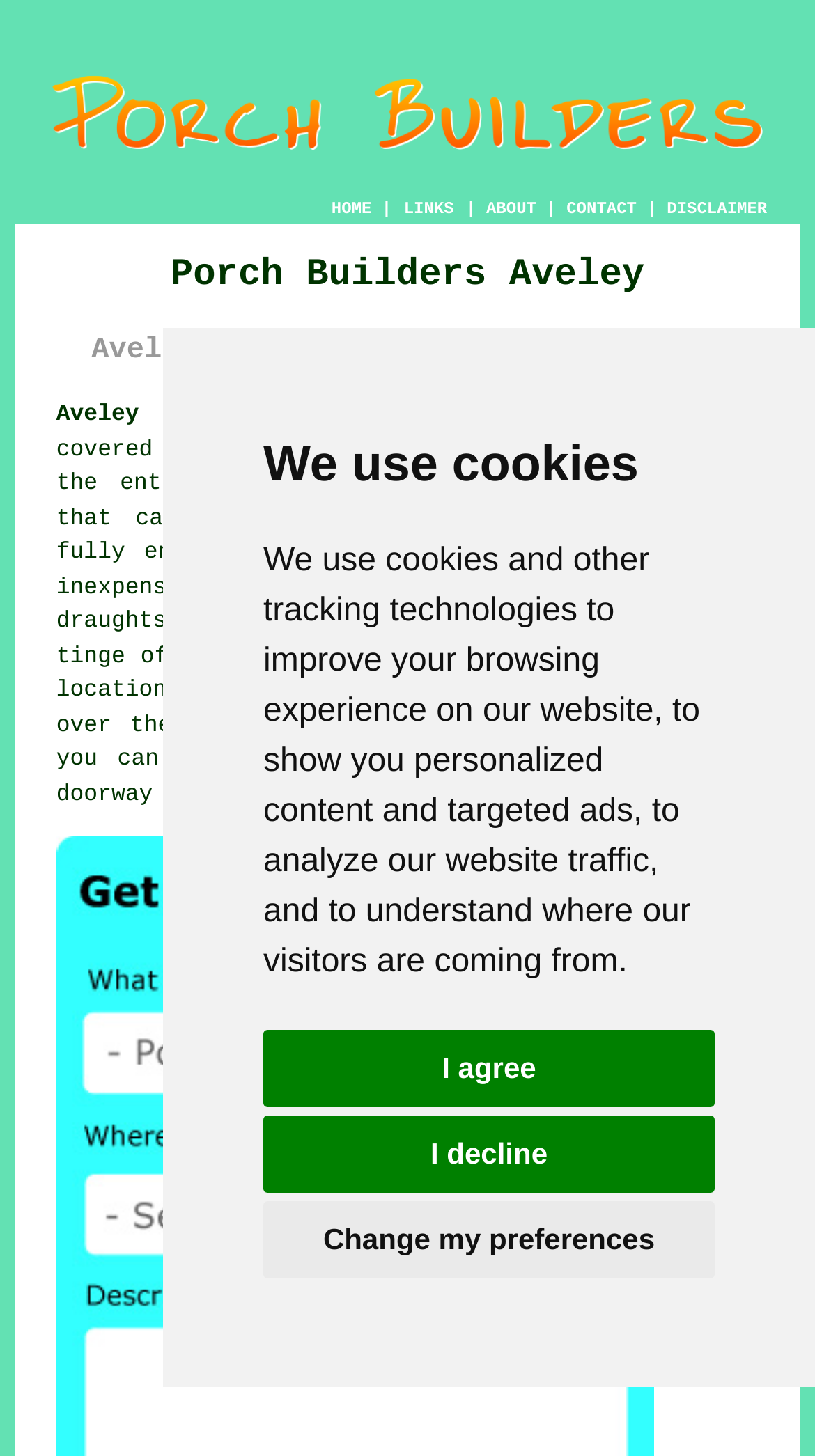Determine the bounding box coordinates of the clickable region to execute the instruction: "click the DISCLAIMER link". The coordinates should be four float numbers between 0 and 1, denoted as [left, top, right, bottom].

[0.818, 0.138, 0.941, 0.151]